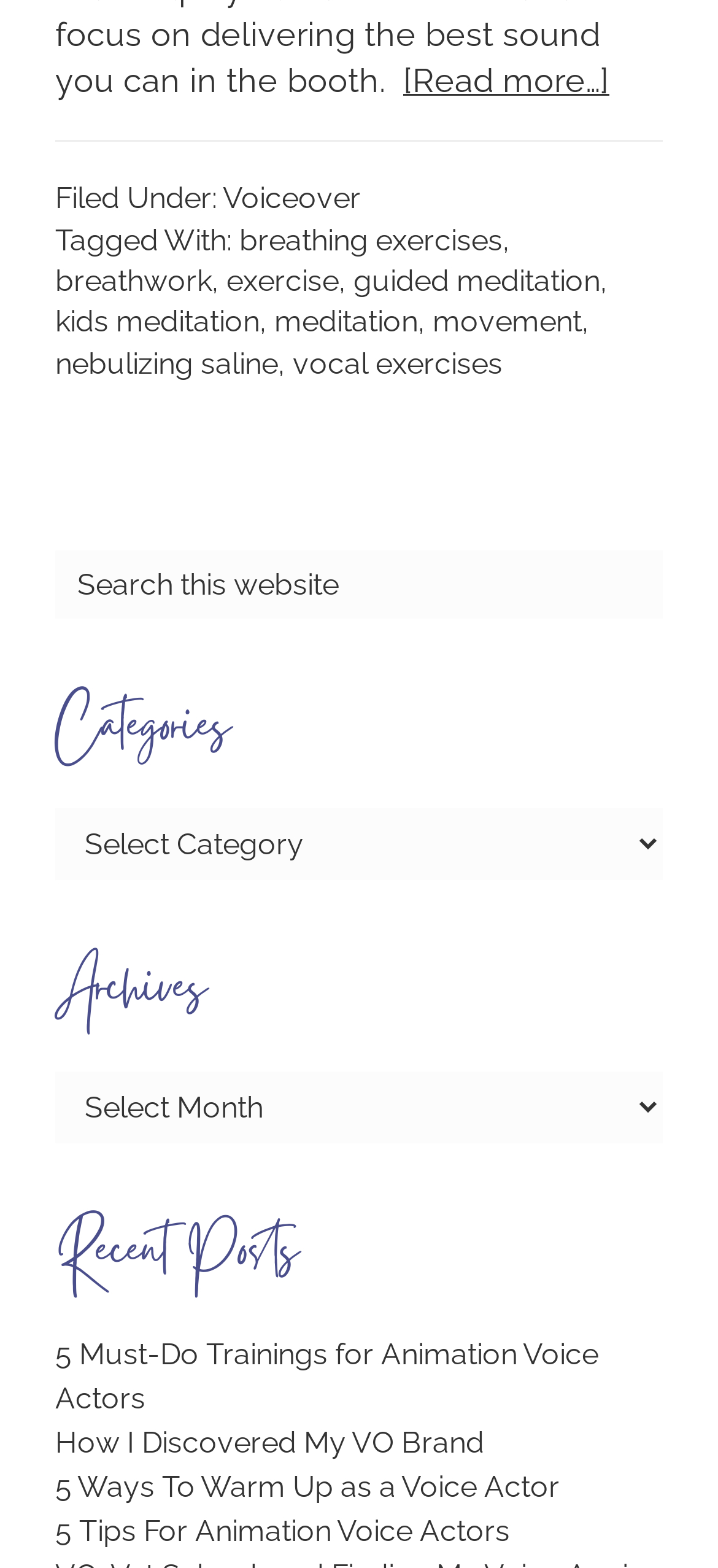Determine the bounding box coordinates for the area that needs to be clicked to fulfill this task: "Select a category". The coordinates must be given as four float numbers between 0 and 1, i.e., [left, top, right, bottom].

[0.077, 0.544, 0.923, 0.59]